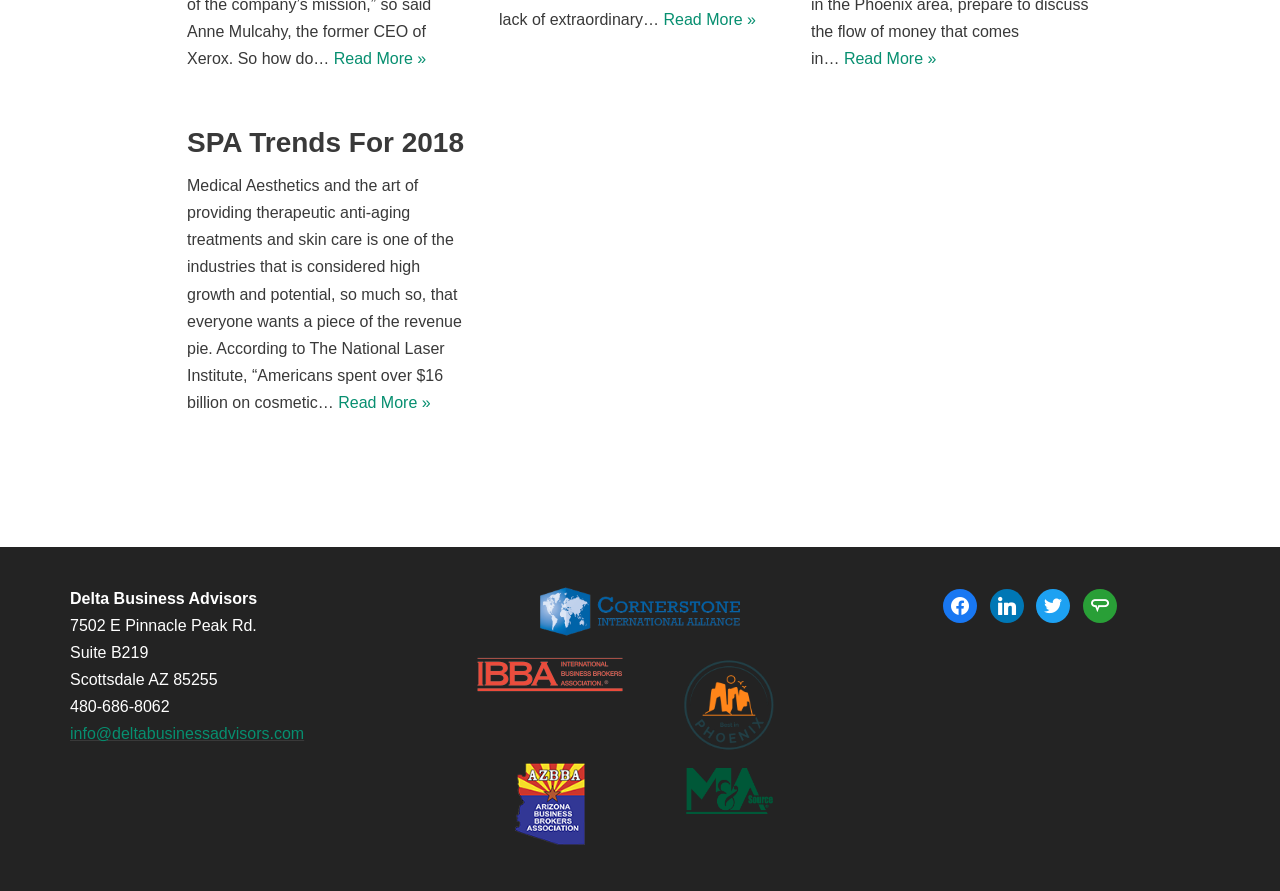Predict the bounding box for the UI component with the following description: "alt="M&A Source"".

[0.531, 0.903, 0.609, 0.922]